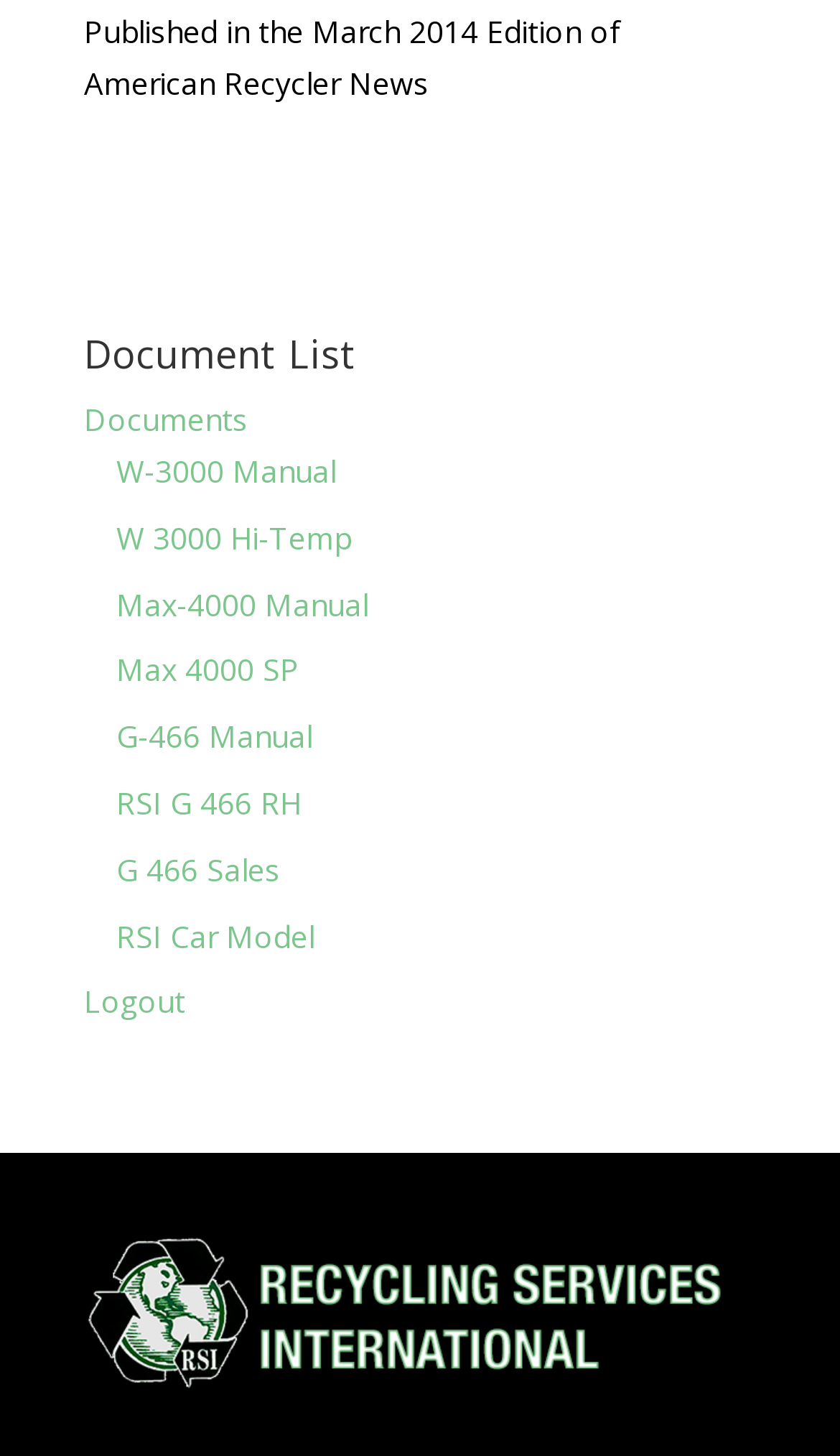Give a one-word or phrase response to the following question: What is the company name mentioned in the webpage?

Recycling Services